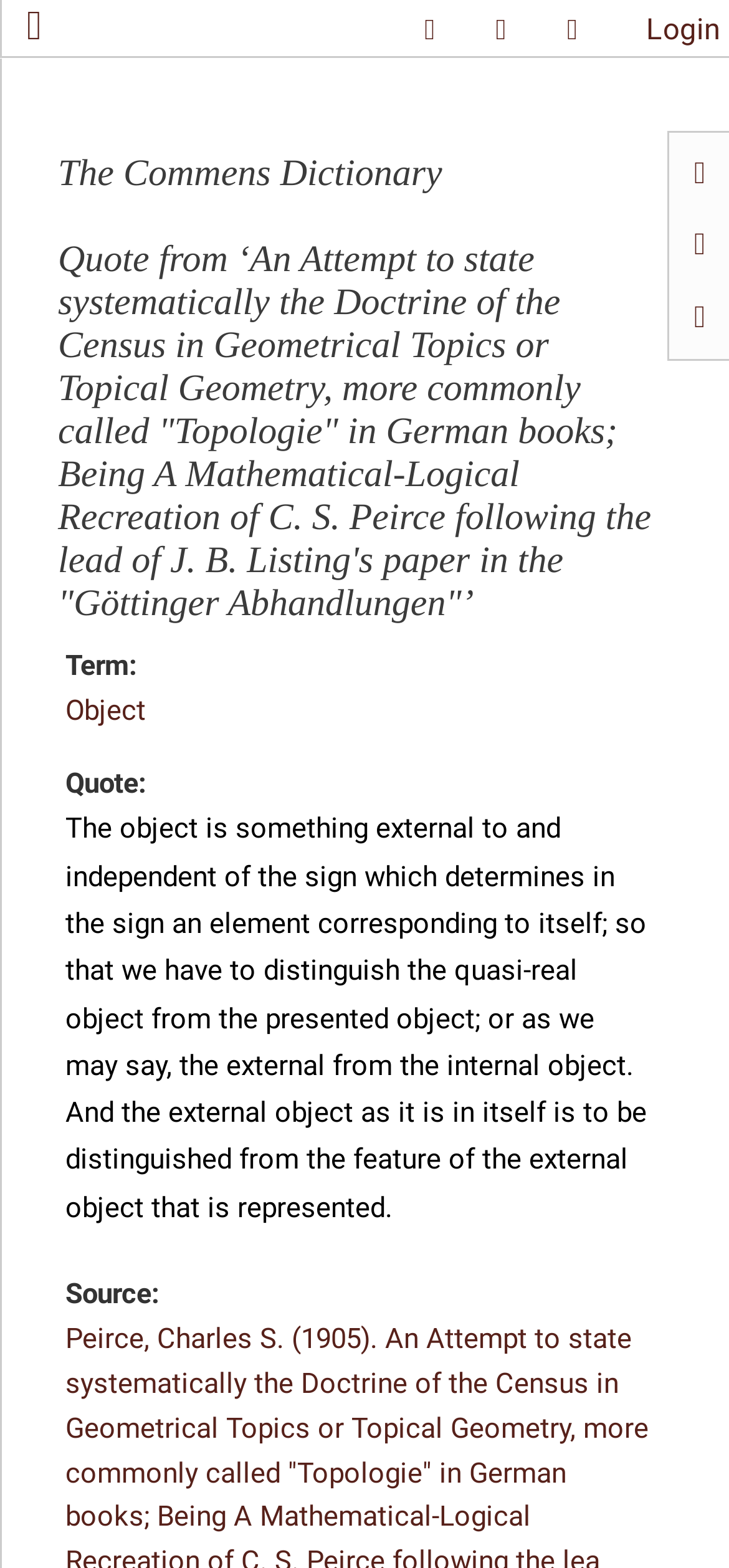Please find the bounding box coordinates in the format (top-left x, top-left y, bottom-right x, bottom-right y) for the given element description. Ensure the coordinates are floating point numbers between 0 and 1. Description: pdf

[0.93, 0.145, 0.99, 0.167]